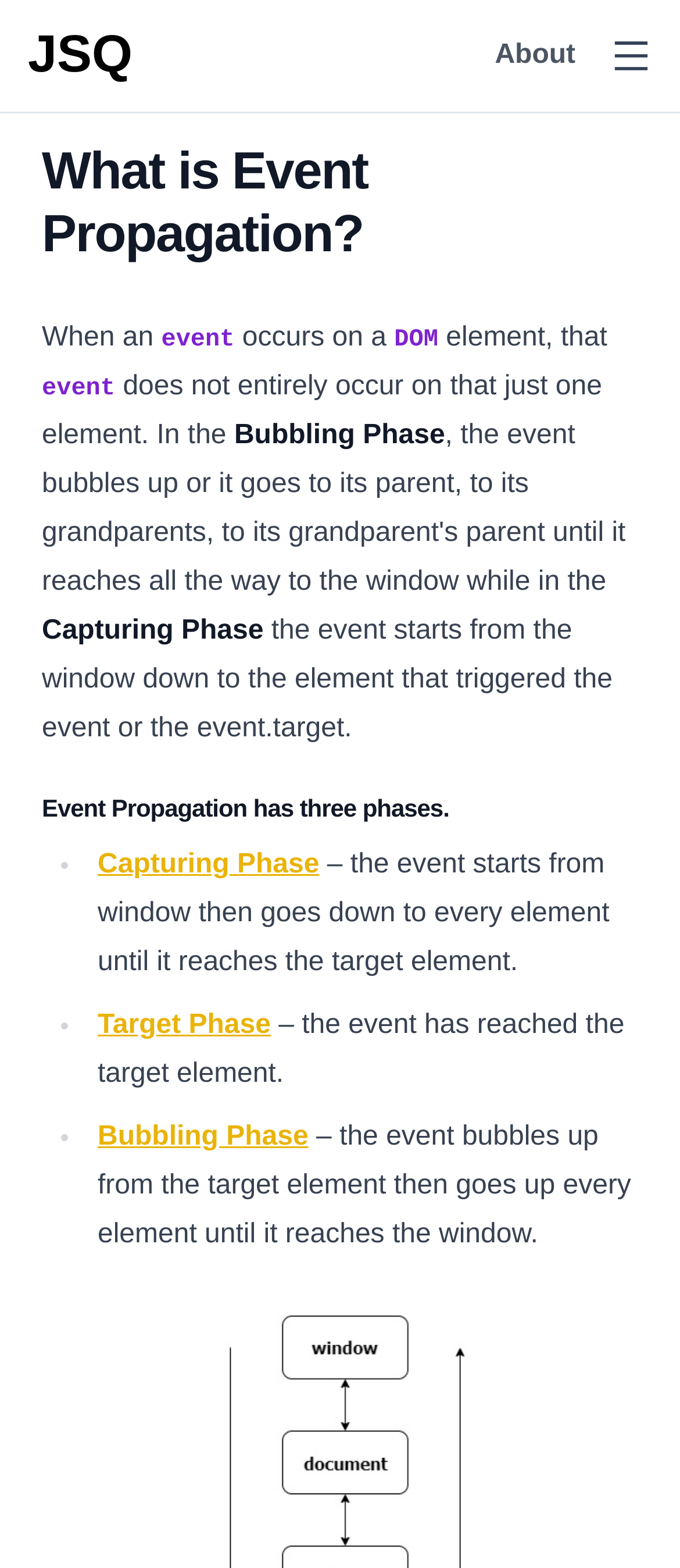What is the purpose of Event Propagation?
Look at the screenshot and respond with one word or a short phrase.

To handle events on multiple elements